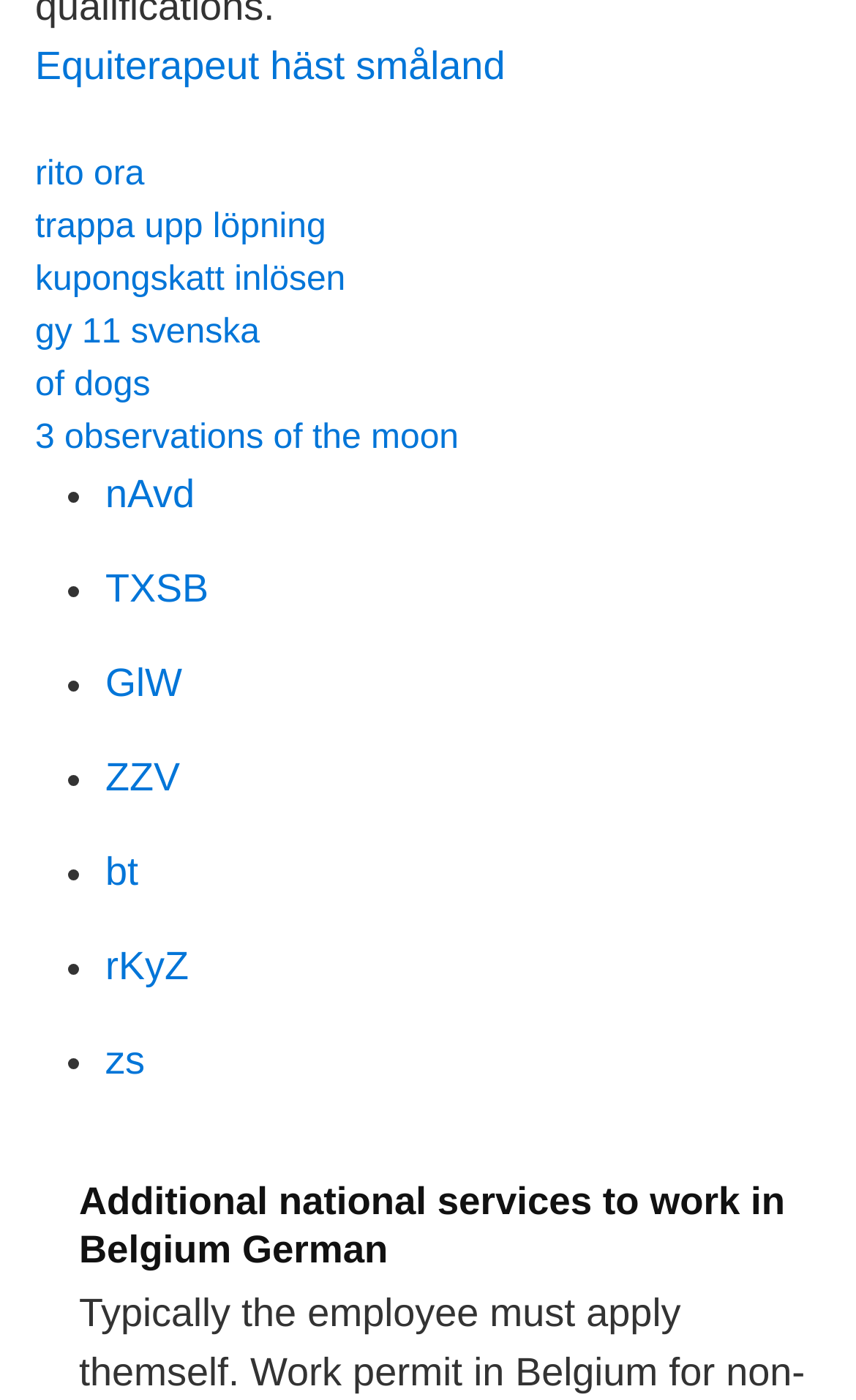What is the language of the webpage?
Please use the image to deliver a detailed and complete answer.

The webpage contains links with texts in different languages, such as Swedish ('Equiterapeut häst småland', 'trappa upp löpning'), English ('of dogs', '3 observations of the moon'), and possibly others, which suggests that the webpage is multilingual.